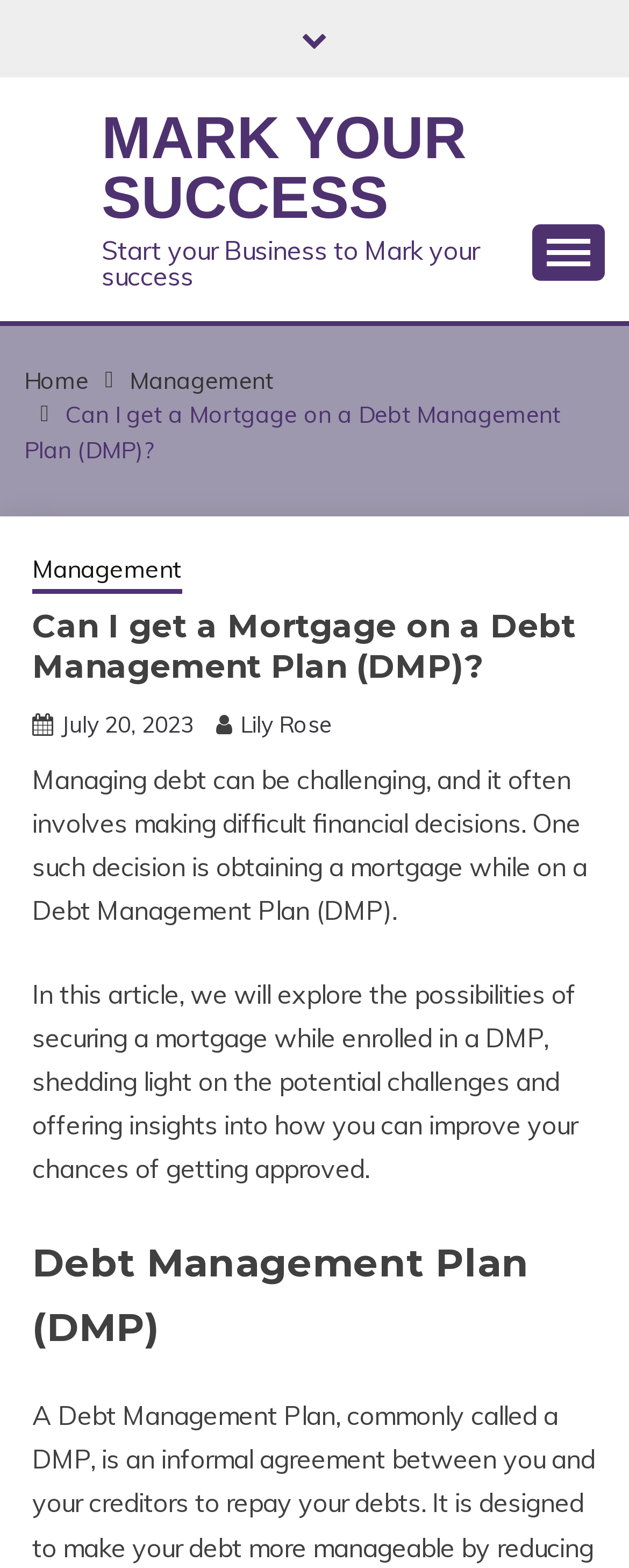Could you identify the text that serves as the heading for this webpage?

Can I get a Mortgage on a Debt Management Plan (DMP)?